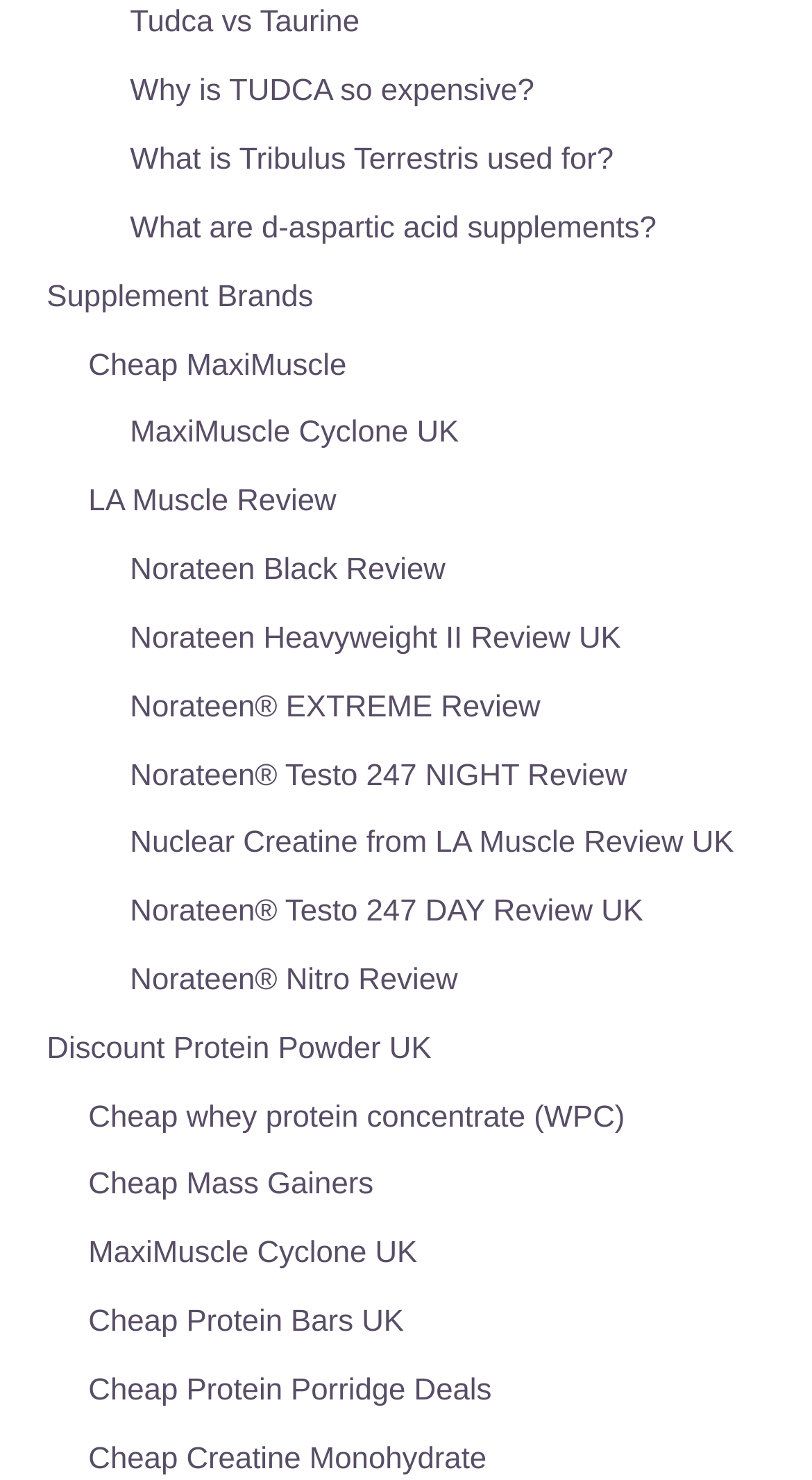Give a short answer to this question using one word or a phrase:
How many links are related to MaxiMuscle?

2